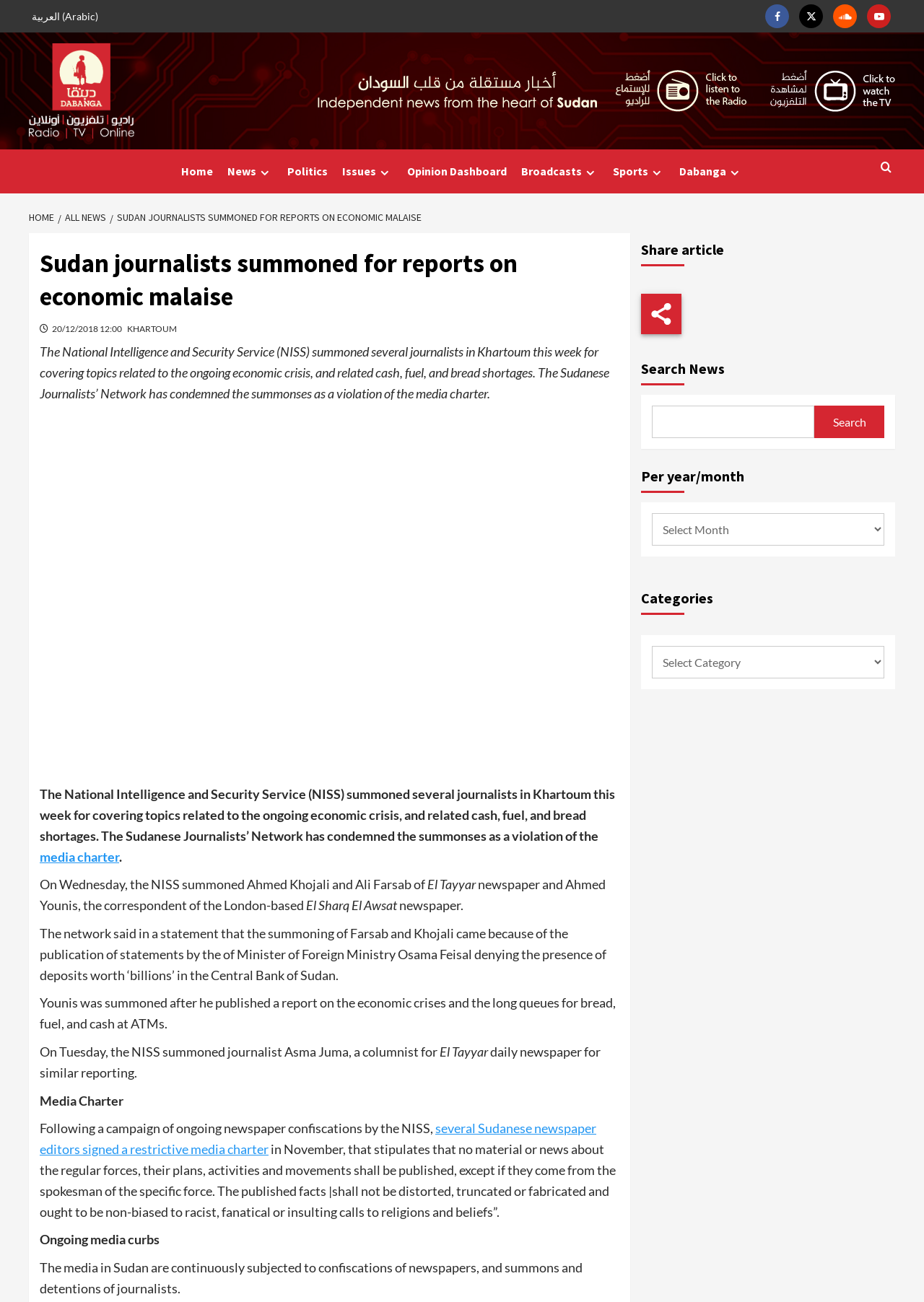Please give the bounding box coordinates of the area that should be clicked to fulfill the following instruction: "Read the media charter". The coordinates should be in the format of four float numbers from 0 to 1, i.e., [left, top, right, bottom].

[0.043, 0.652, 0.129, 0.664]